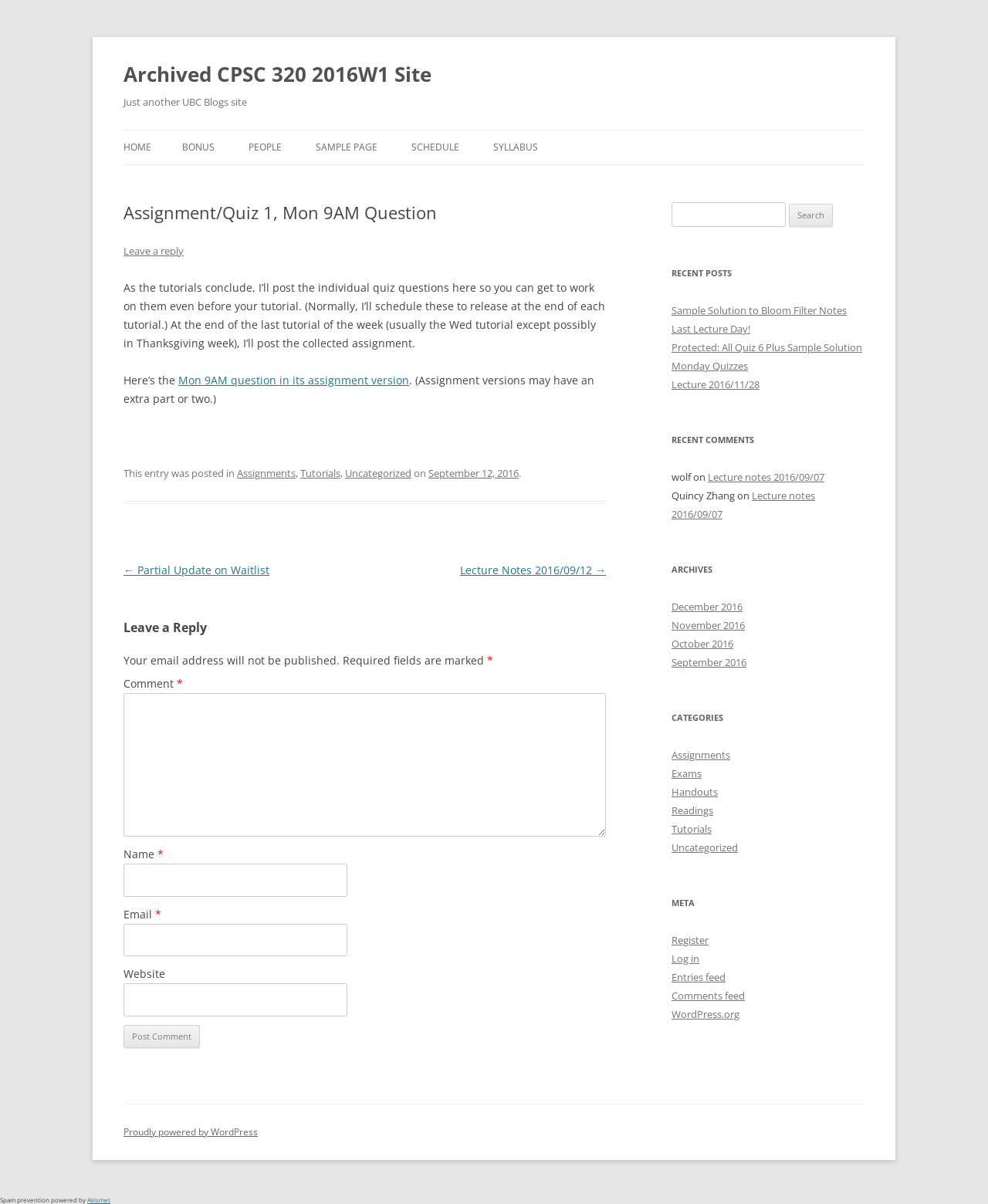Pinpoint the bounding box coordinates of the clickable element to carry out the following instruction: "Leave a reply."

[0.125, 0.202, 0.186, 0.214]